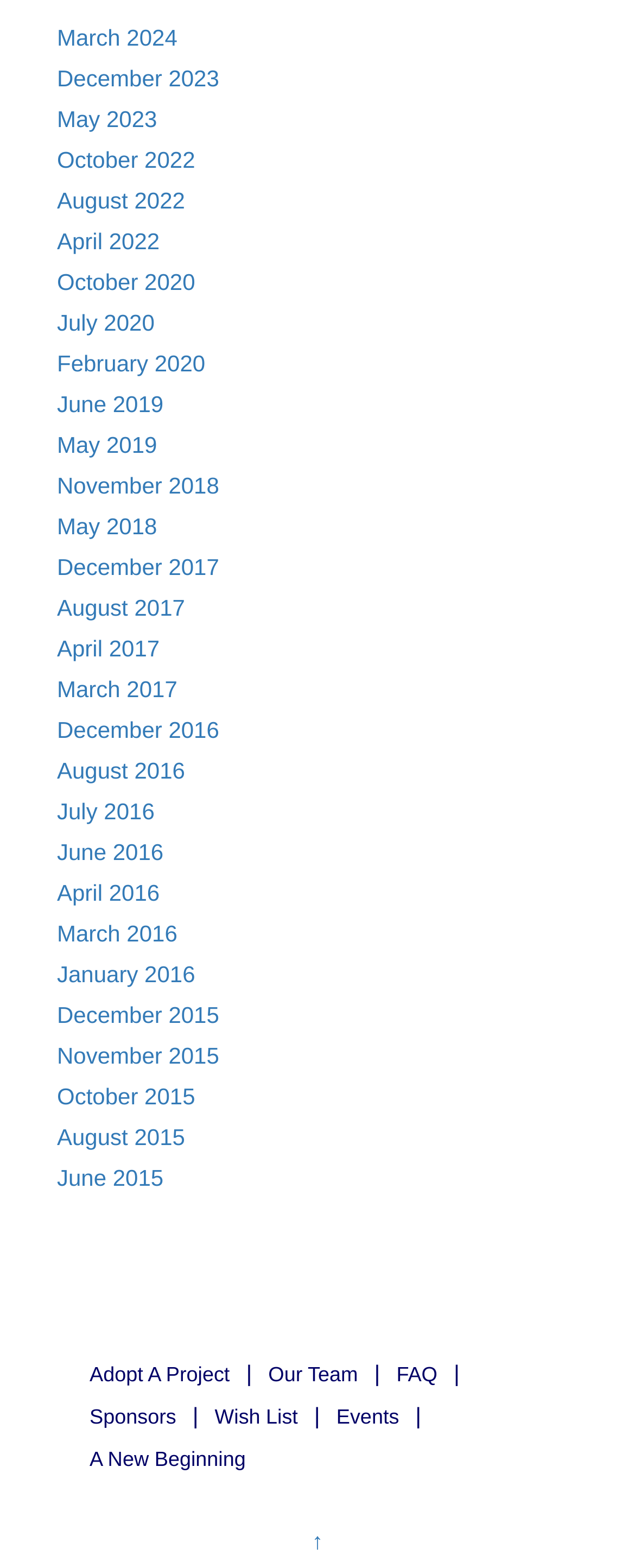Using the webpage screenshot, find the UI element described by December 2023. Provide the bounding box coordinates in the format (top-left x, top-left y, bottom-right x, bottom-right y), ensuring all values are floating point numbers between 0 and 1.

[0.09, 0.042, 0.345, 0.058]